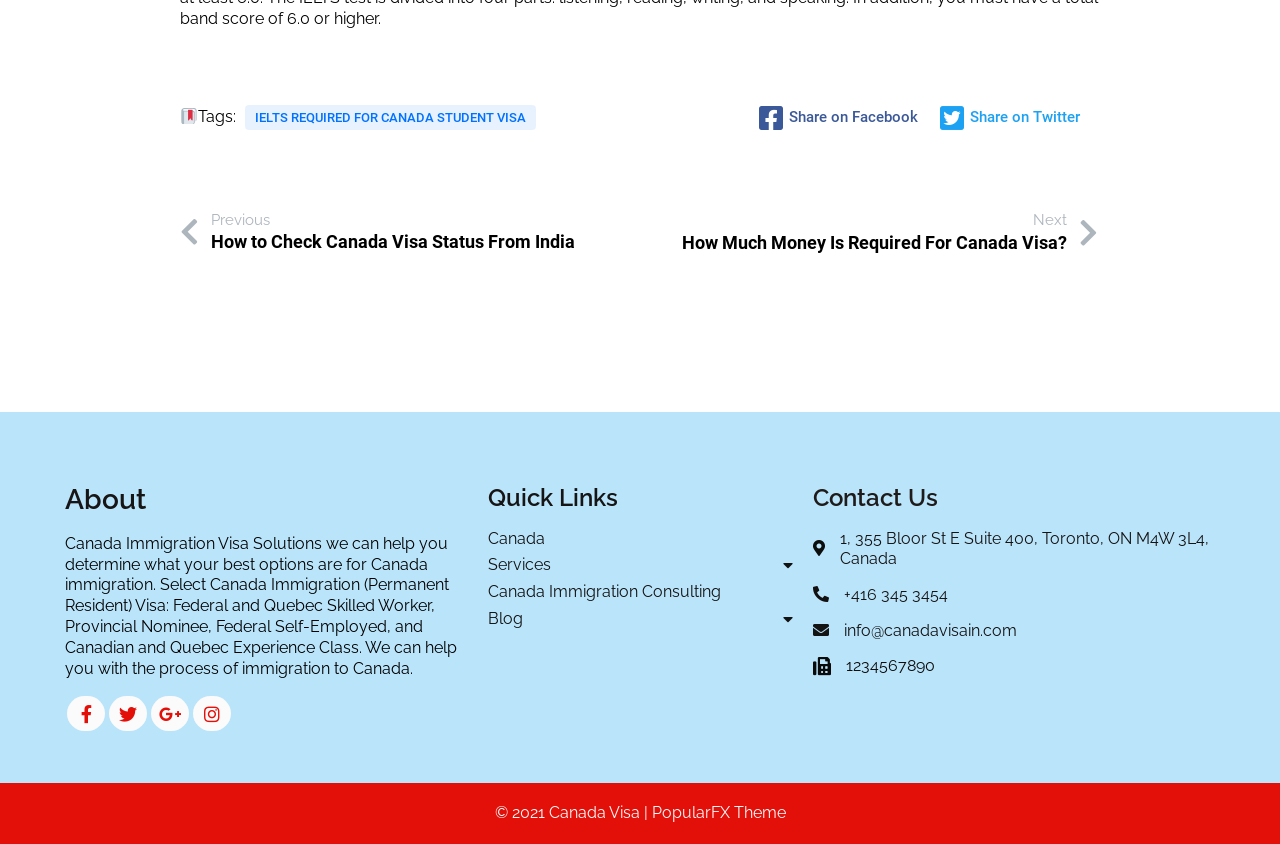Find the bounding box coordinates of the clickable area that will achieve the following instruction: "Go to the previous page".

[0.141, 0.25, 0.449, 0.301]